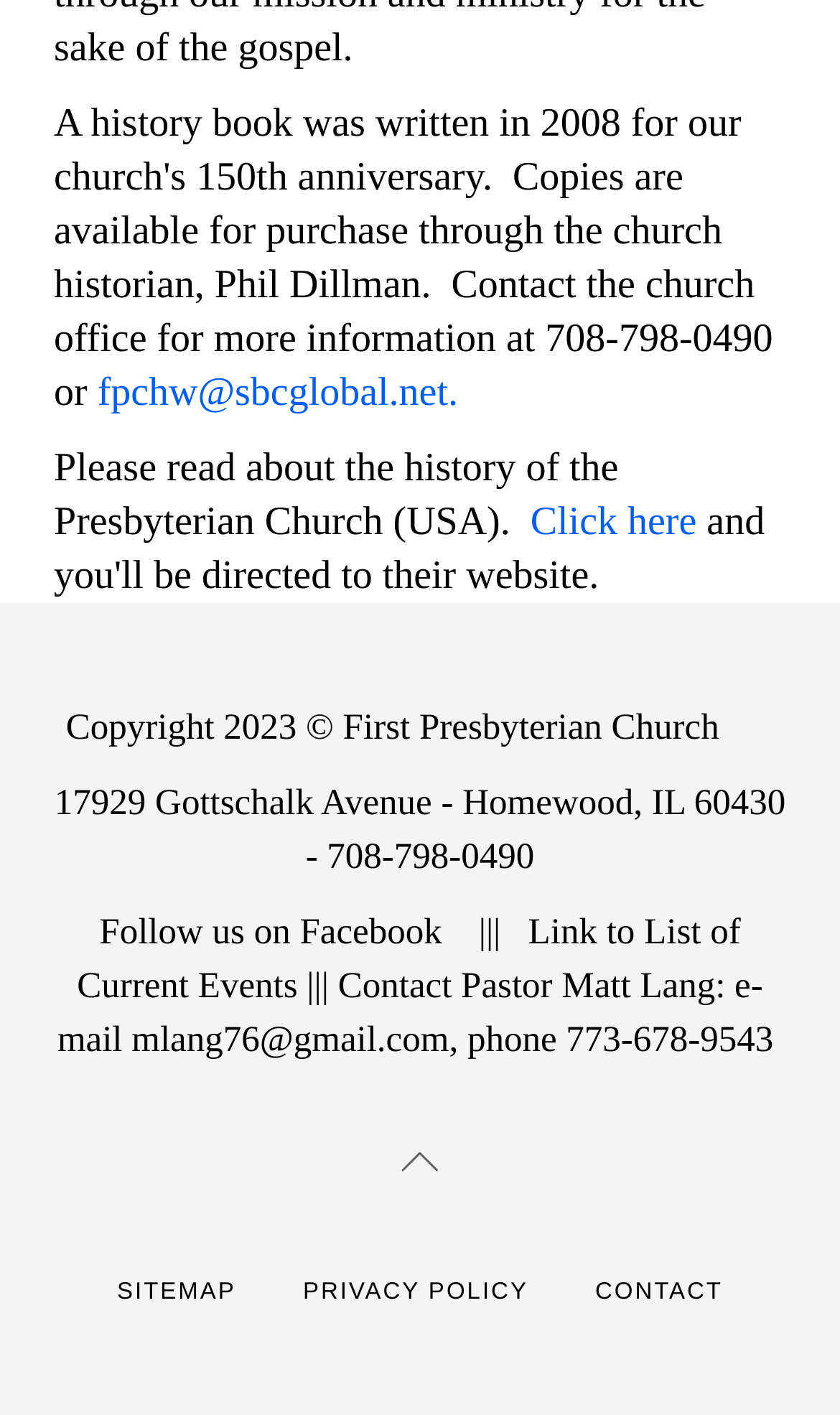Identify the bounding box coordinates of the clickable region to carry out the given instruction: "View current events".

[0.092, 0.643, 0.882, 0.71]